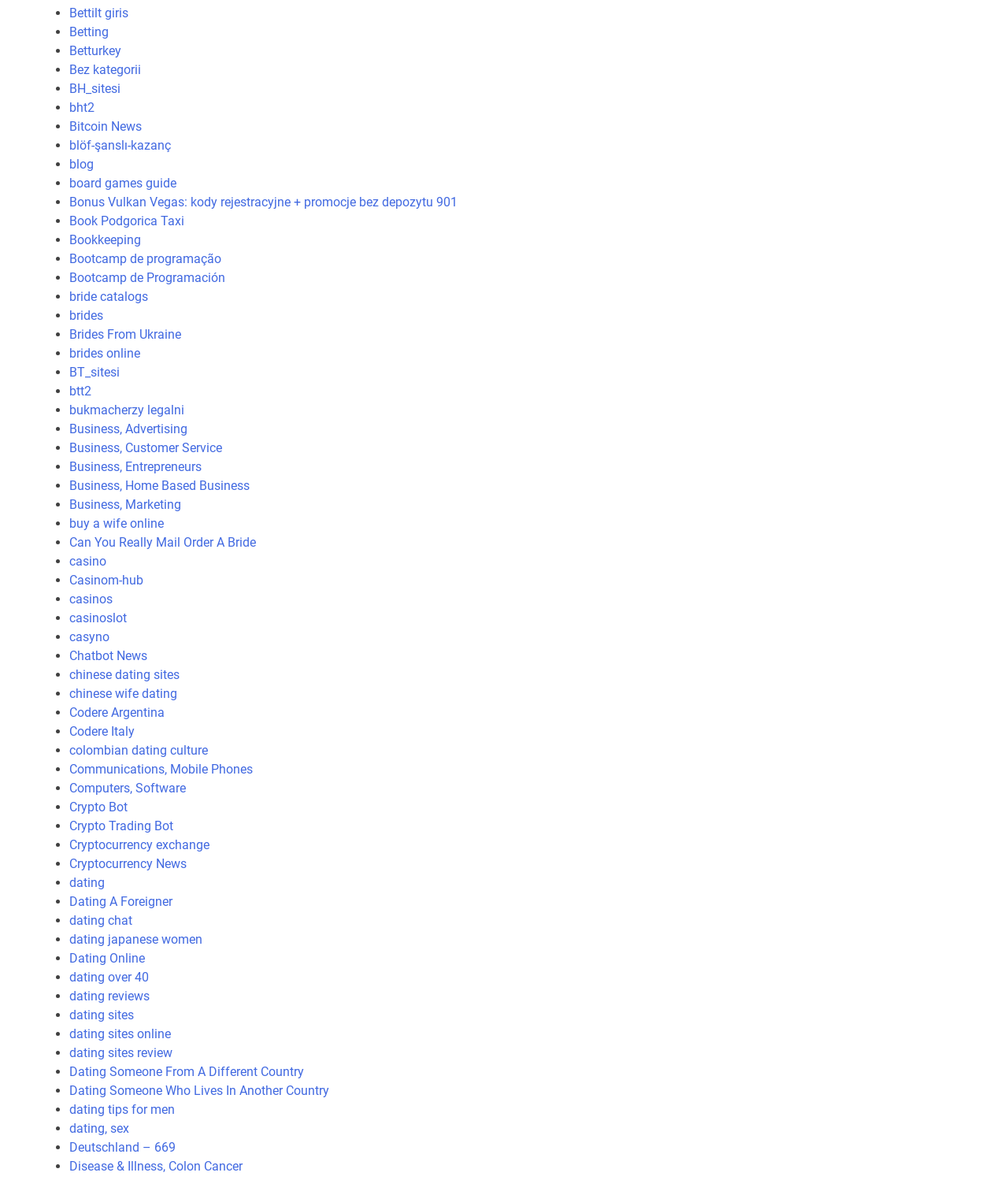Provide the bounding box for the UI element matching this description: "Disease & Illness, Colon Cancer".

[0.069, 0.982, 0.241, 0.995]